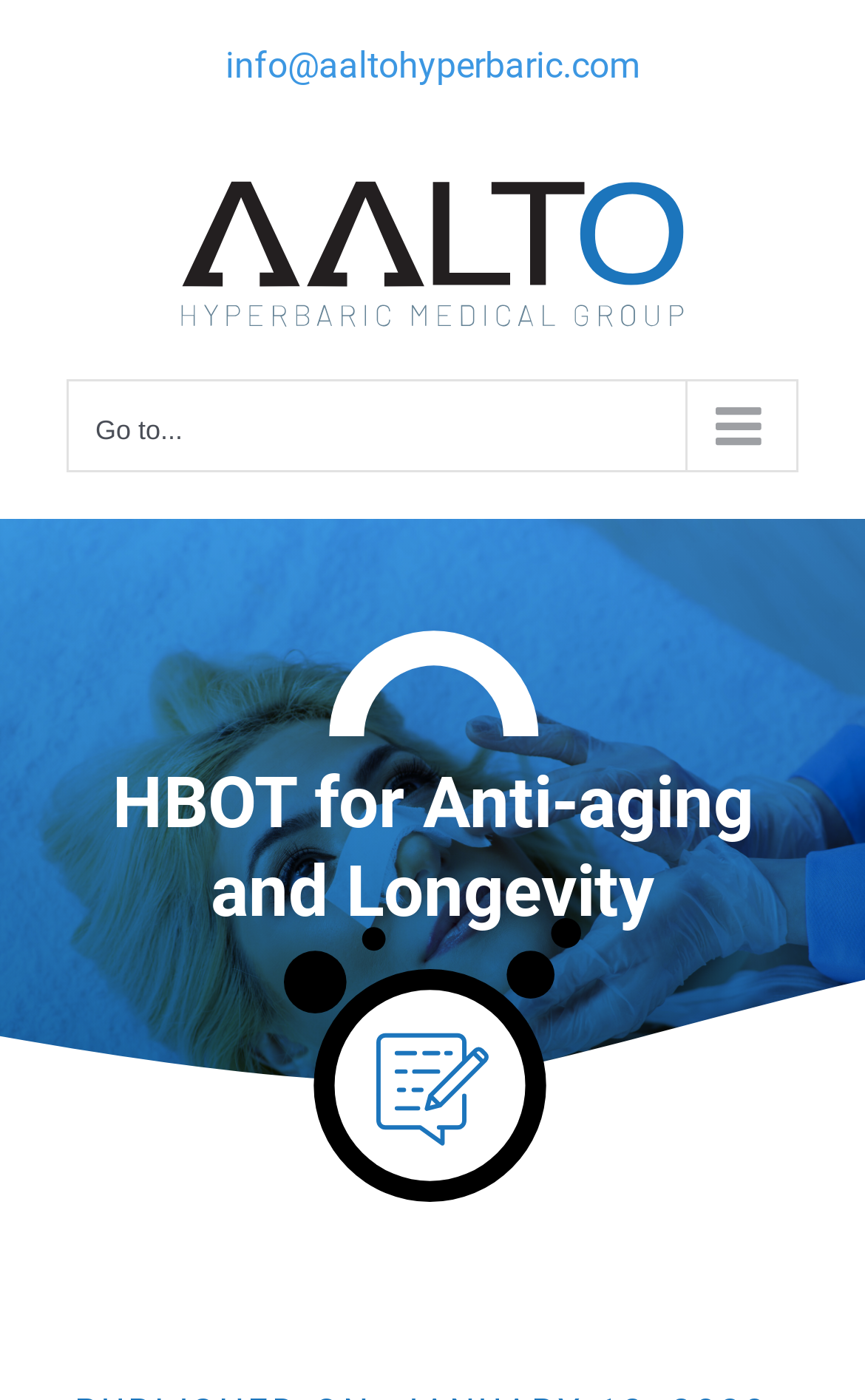Create an elaborate caption that covers all aspects of the webpage.

The webpage is about exploring the use of hyperbaric oxygen therapy for anti-aging and longevity, as indicated by the title "HBOT for Anti-aging and Longevity - Aalto Hyperbaric Medical Group". 

At the top left of the page, there is a logo of Aalto Hyperbaric Medical Group, accompanied by a link to the logo. Below the logo, there is a navigation menu labeled "Main Menu Mobile" with a button to expand or collapse the menu. 

To the right of the logo, there is a link to contact the organization via email, "info@aaltohyperbaric.com". 

Further down the page, there is a large heading that reads "HBOT for Anti-aging and Longevity". Below the heading, there are two images, one above the other, taking up a significant portion of the page. The images are not described, but they likely relate to the topic of hyperbaric oxygen therapy.